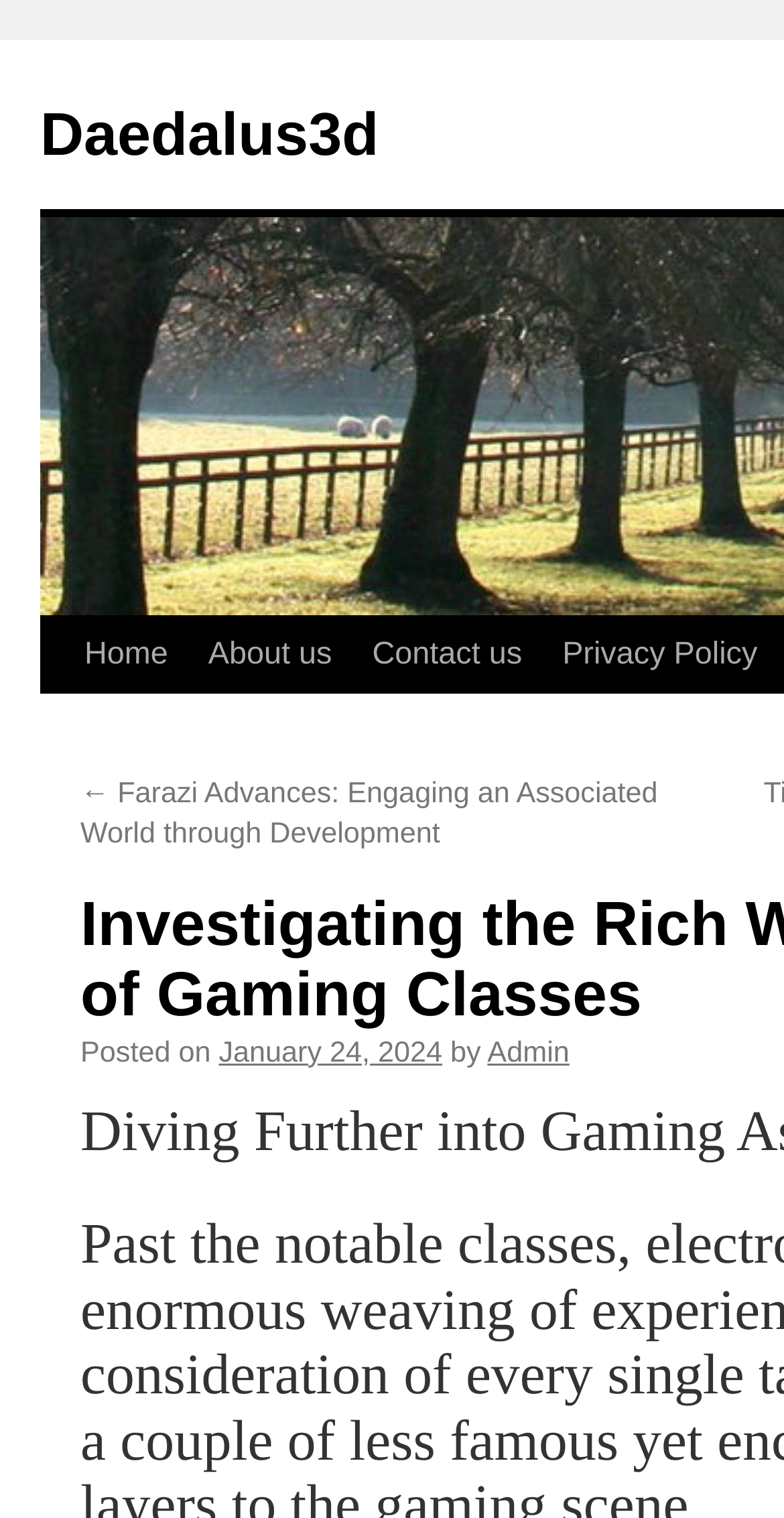Identify the bounding box coordinates of the region that needs to be clicked to carry out this instruction: "contact us". Provide these coordinates as four float numbers ranging from 0 to 1, i.e., [left, top, right, bottom].

[0.449, 0.407, 0.692, 0.457]